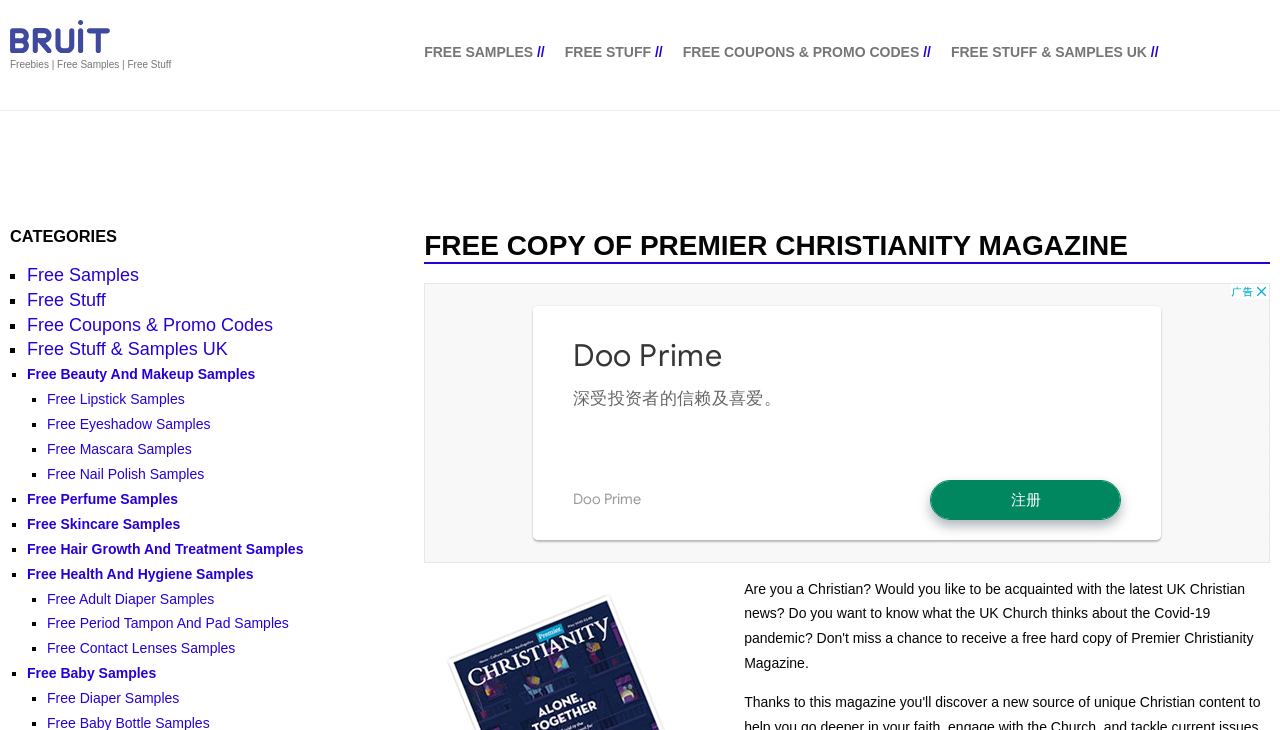Specify the bounding box coordinates of the region I need to click to perform the following instruction: "Explore free health and hygiene samples". The coordinates must be four float numbers in the range of 0 to 1, i.e., [left, top, right, bottom].

[0.021, 0.775, 0.198, 0.797]